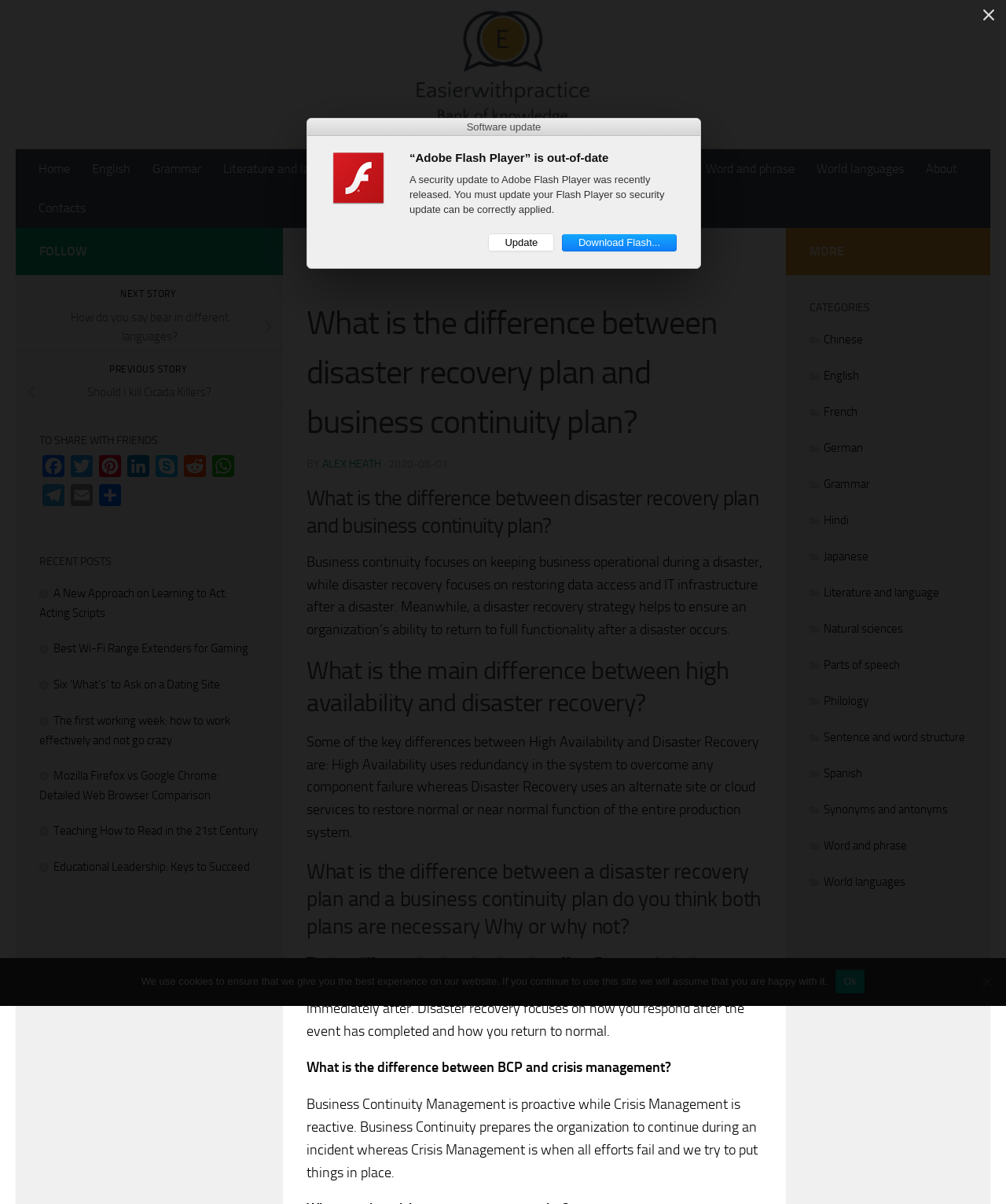Please provide a comprehensive response to the question based on the details in the image: What is the main difference between disaster recovery plan and business continuity plan?

This answer can be obtained by reading the first paragraph of the webpage content, which explains the difference between disaster recovery plan and business continuity plan. The paragraph states that 'Business continuity focuses on keeping business operational during a disaster, while disaster recovery focuses on restoring data access and IT infrastructure after a disaster.'